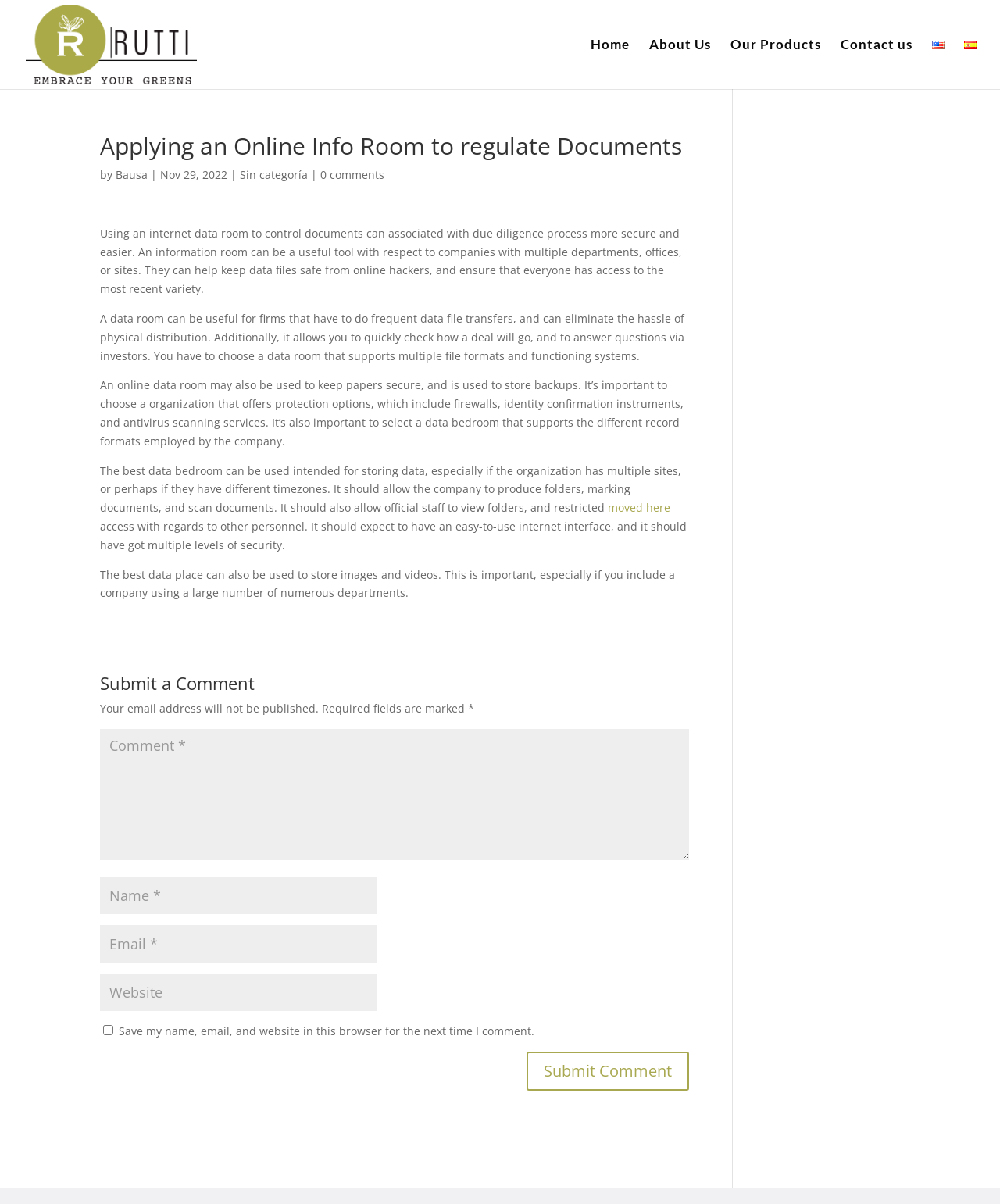Identify the bounding box of the UI component described as: "Bausa".

[0.116, 0.139, 0.148, 0.151]